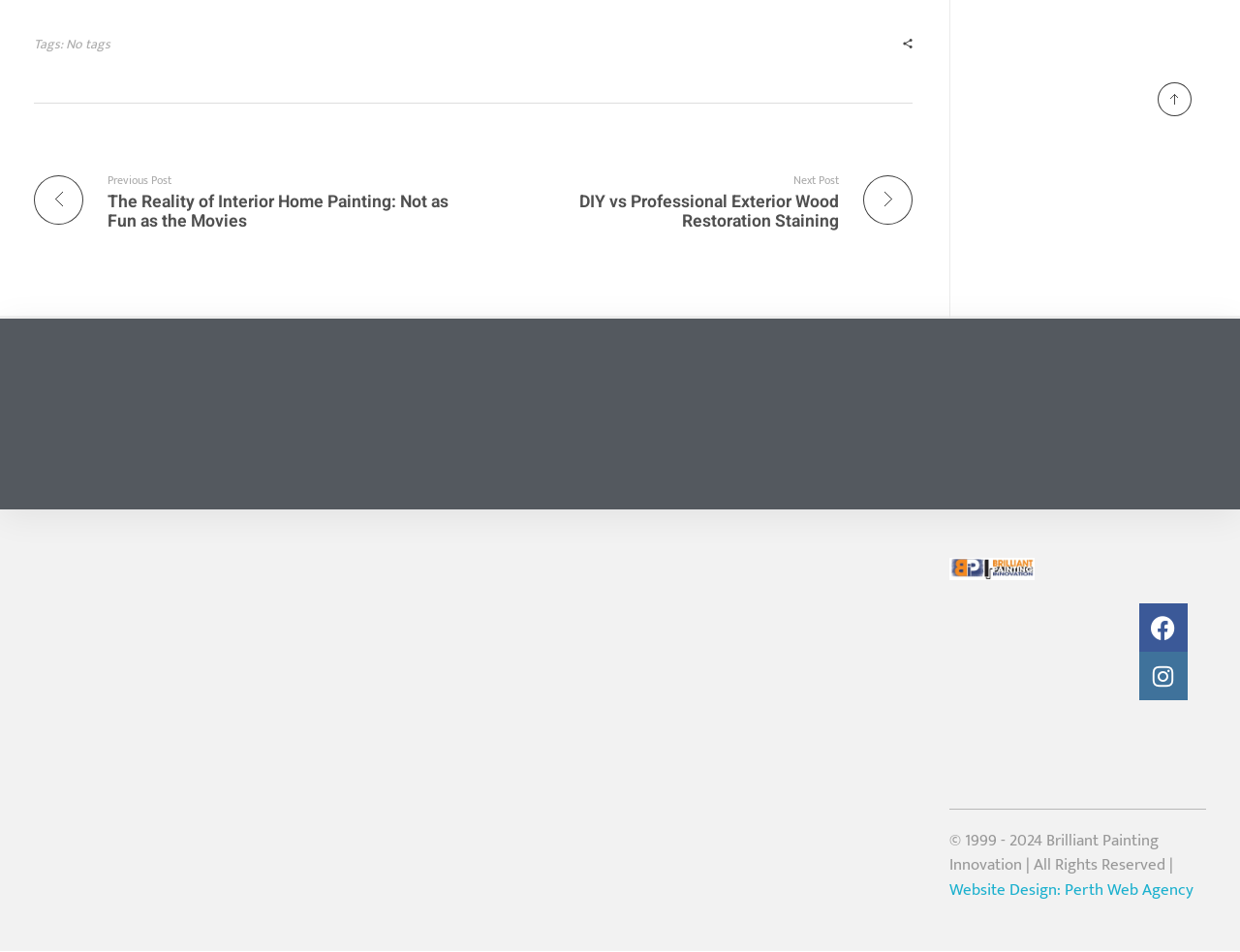Please provide a brief answer to the question using only one word or phrase: 
How can I contact the company?

Through phone, email, or website